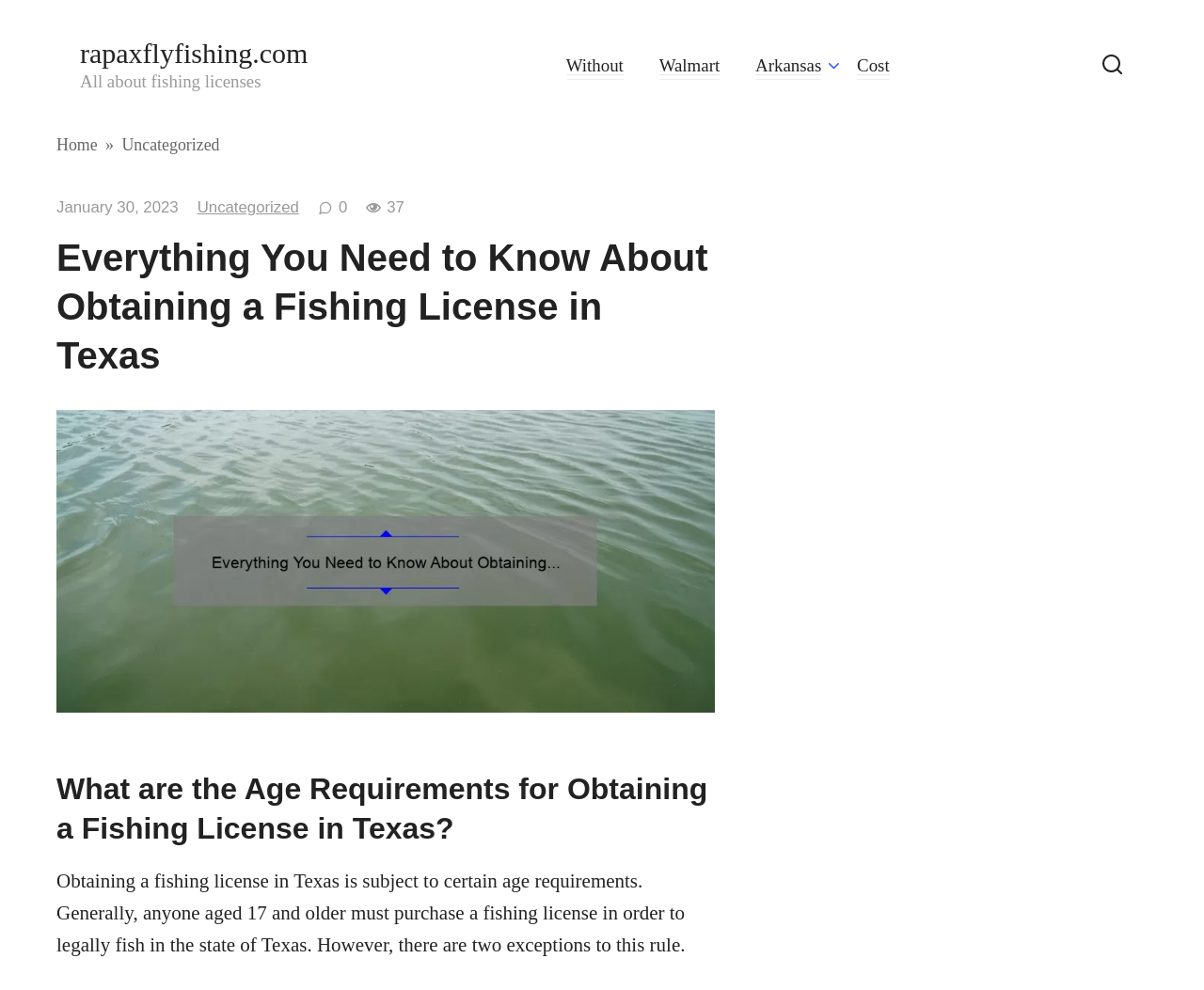Pinpoint the bounding box coordinates for the area that should be clicked to perform the following instruction: "go to home page".

[0.047, 0.137, 0.081, 0.156]